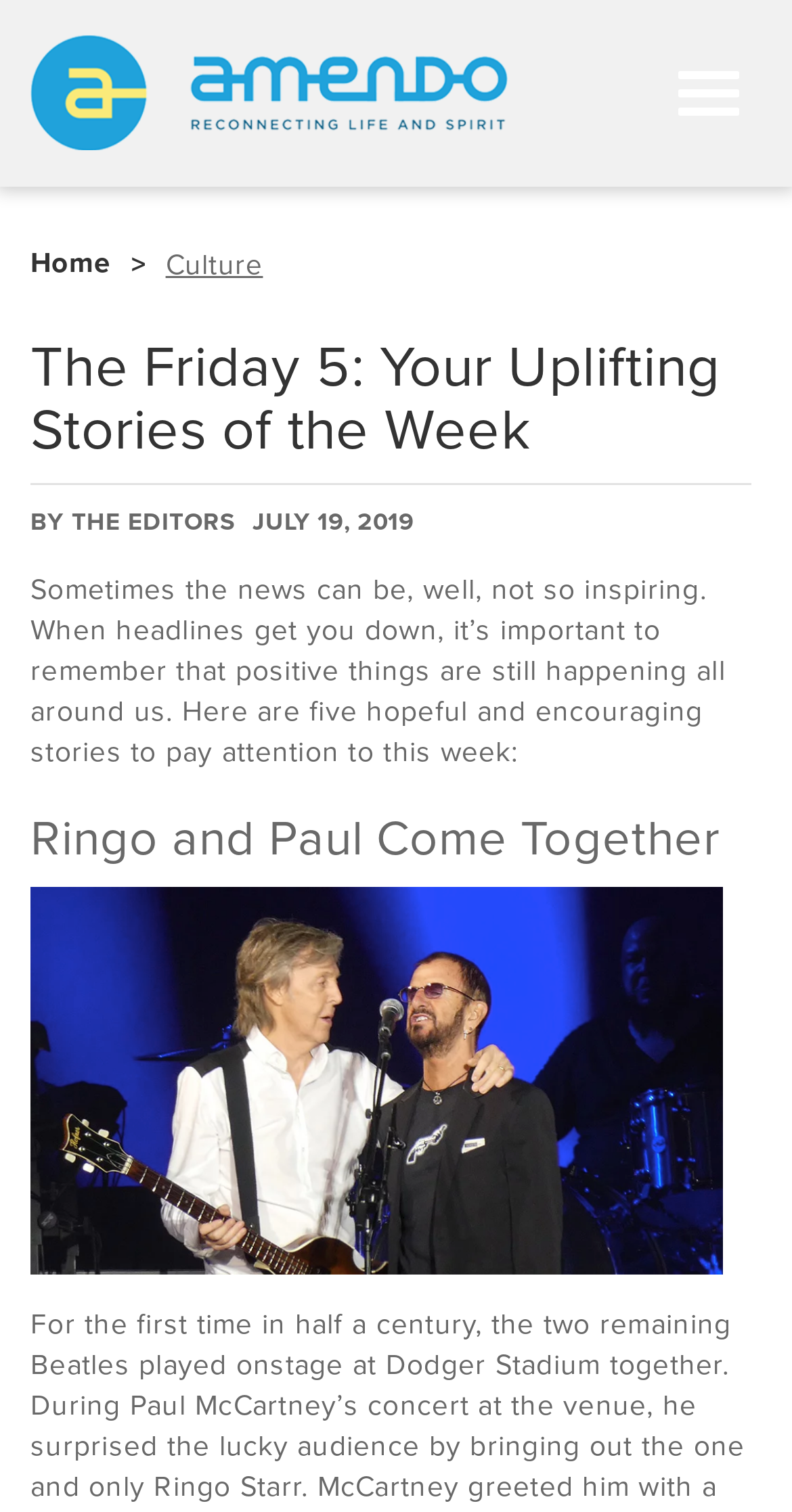Find the bounding box coordinates of the UI element according to this description: "Culture".

[0.209, 0.163, 0.332, 0.186]